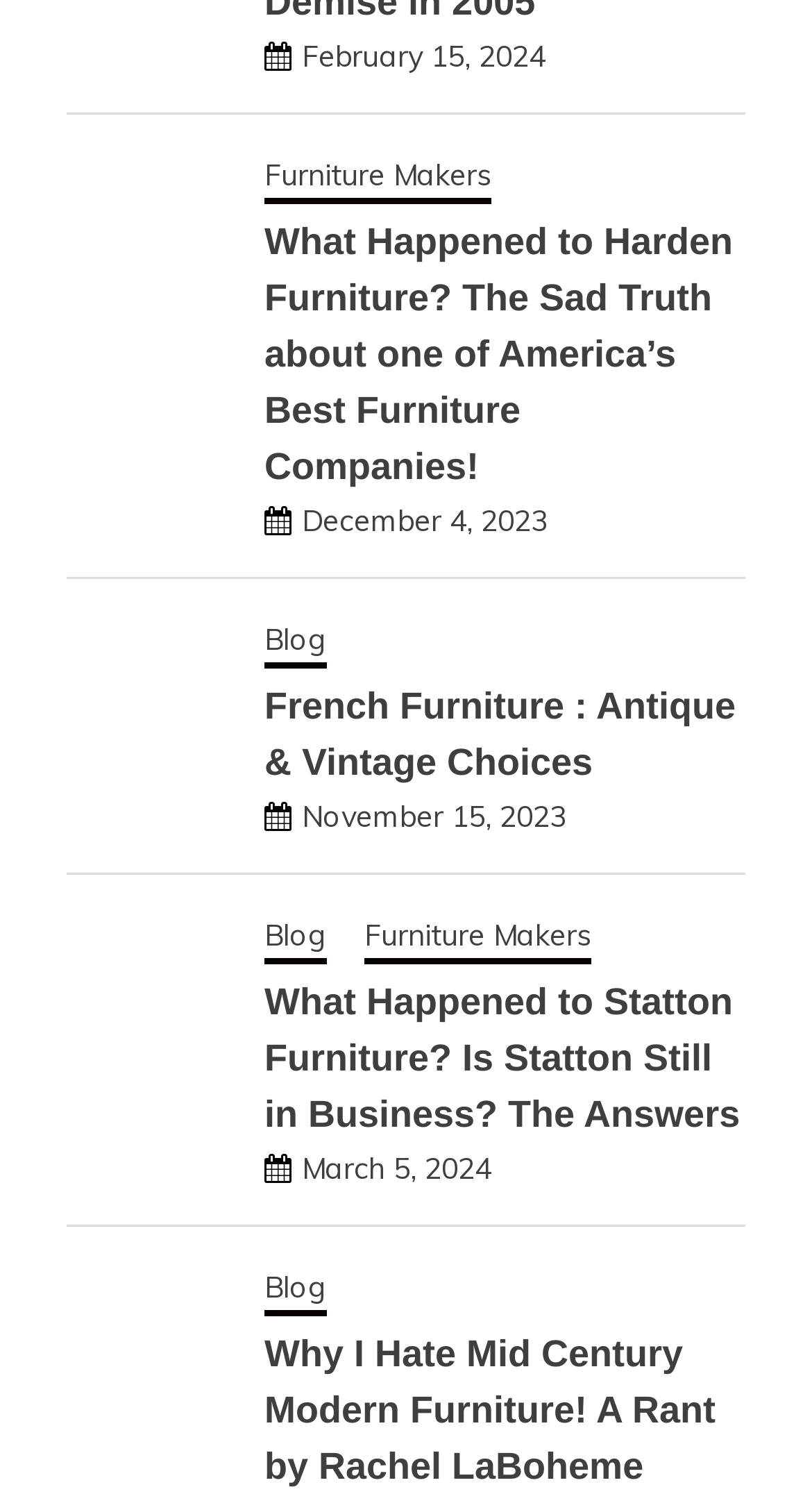Determine the bounding box coordinates of the clickable region to follow the instruction: "Explore the French Cabinet".

[0.082, 0.43, 0.287, 0.542]